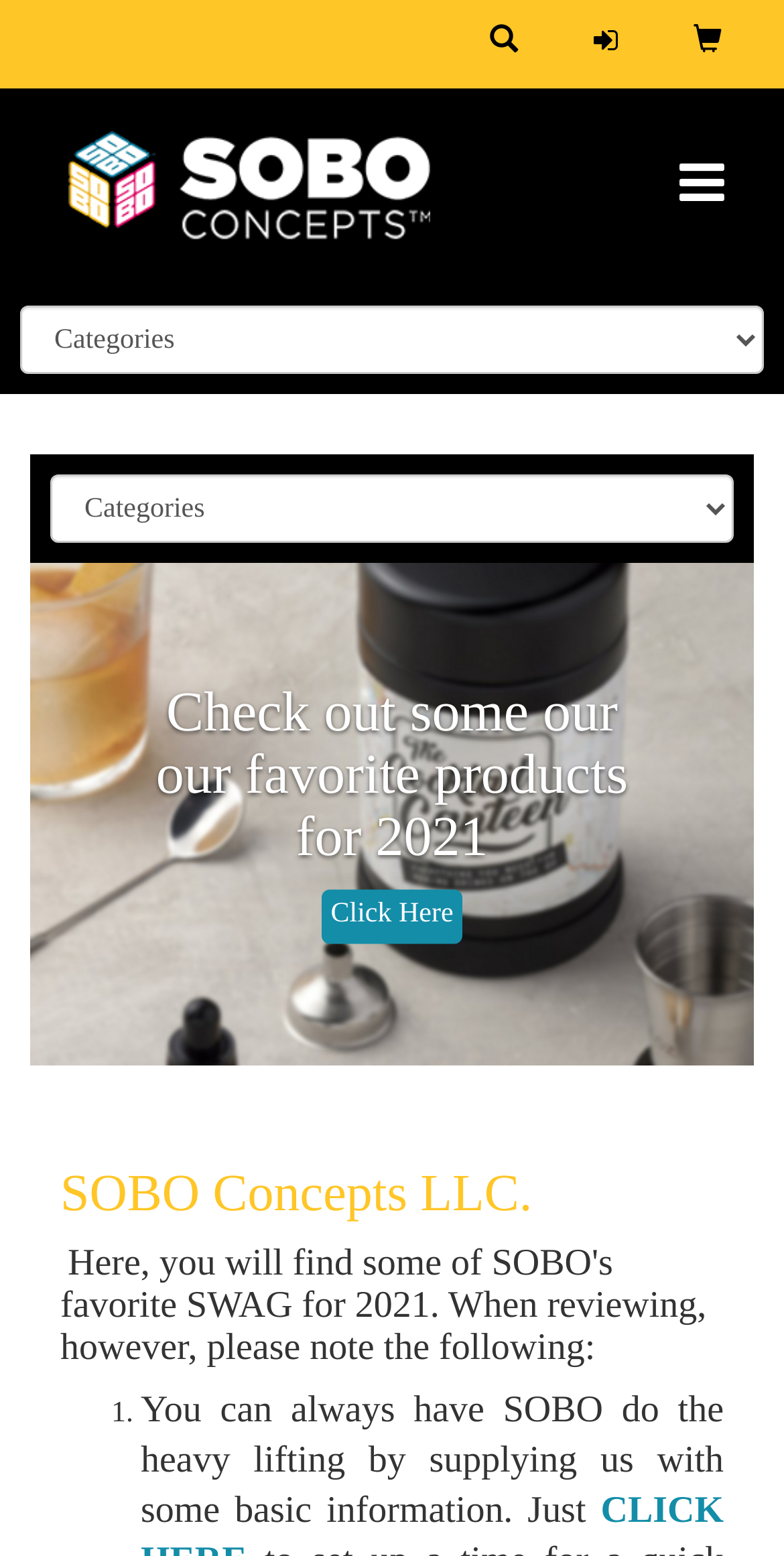What is the topic of the heading in the middle of the page?
Provide a short answer using one word or a brief phrase based on the image.

Favorite products for 2021